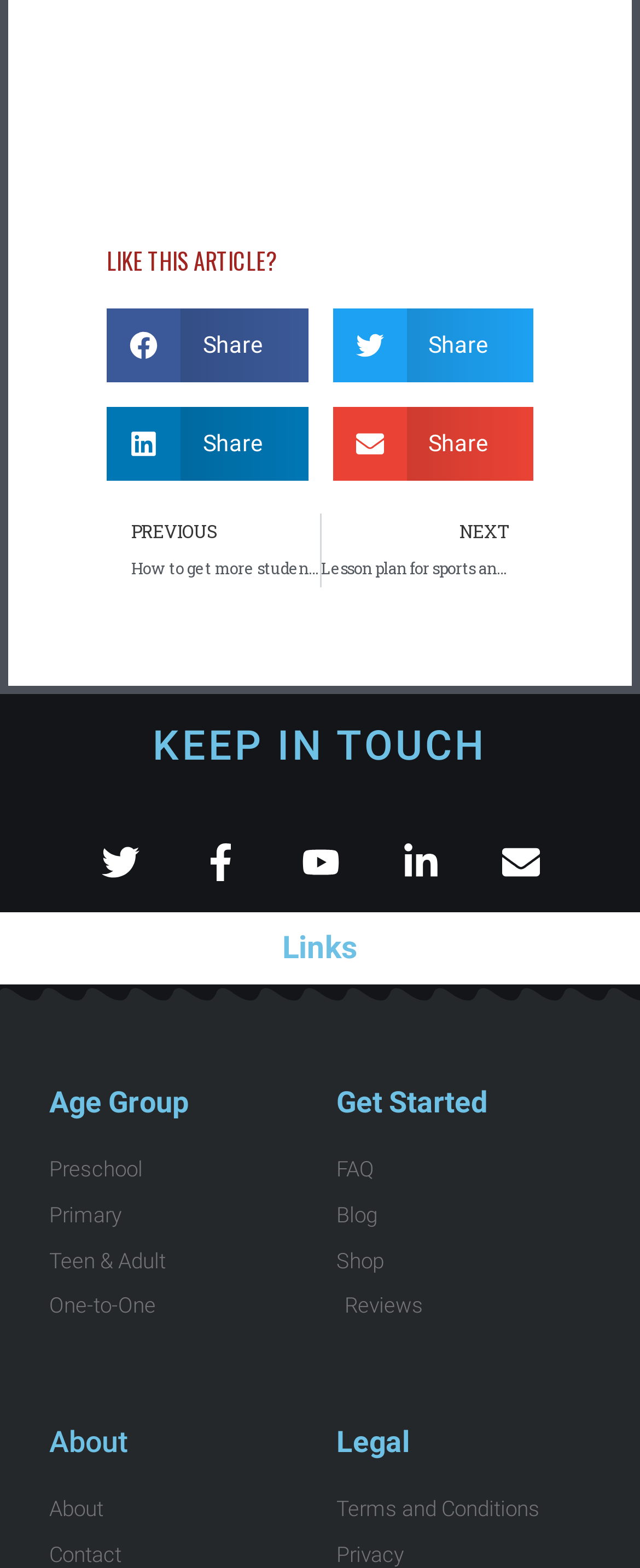Predict the bounding box for the UI component with the following description: "Youtube".

[0.471, 0.537, 0.529, 0.562]